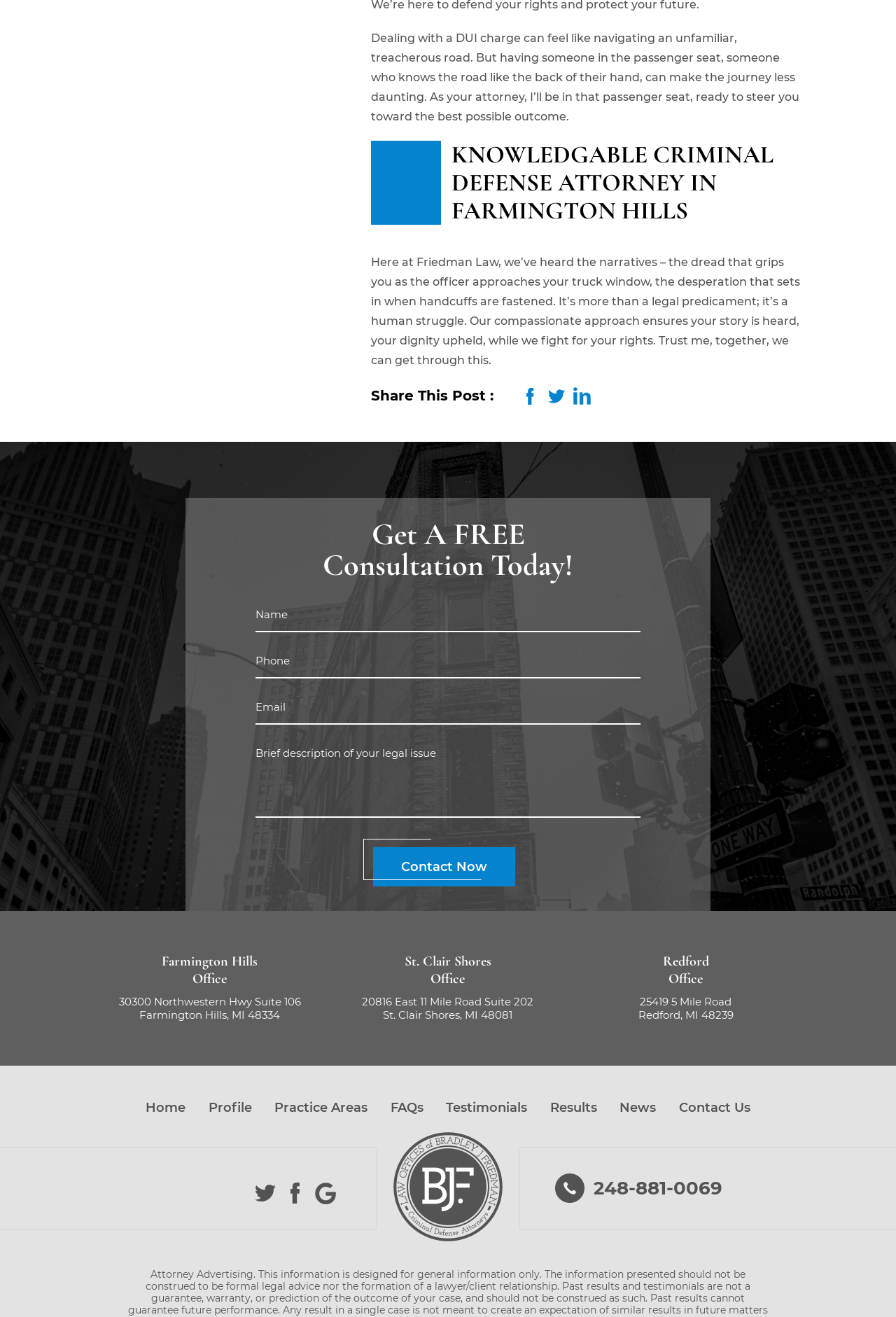Locate the bounding box coordinates of the region to be clicked to comply with the following instruction: "Click the 'SEND MESSAGE' button". The coordinates must be four float numbers between 0 and 1, in the form [left, top, right, bottom].

None